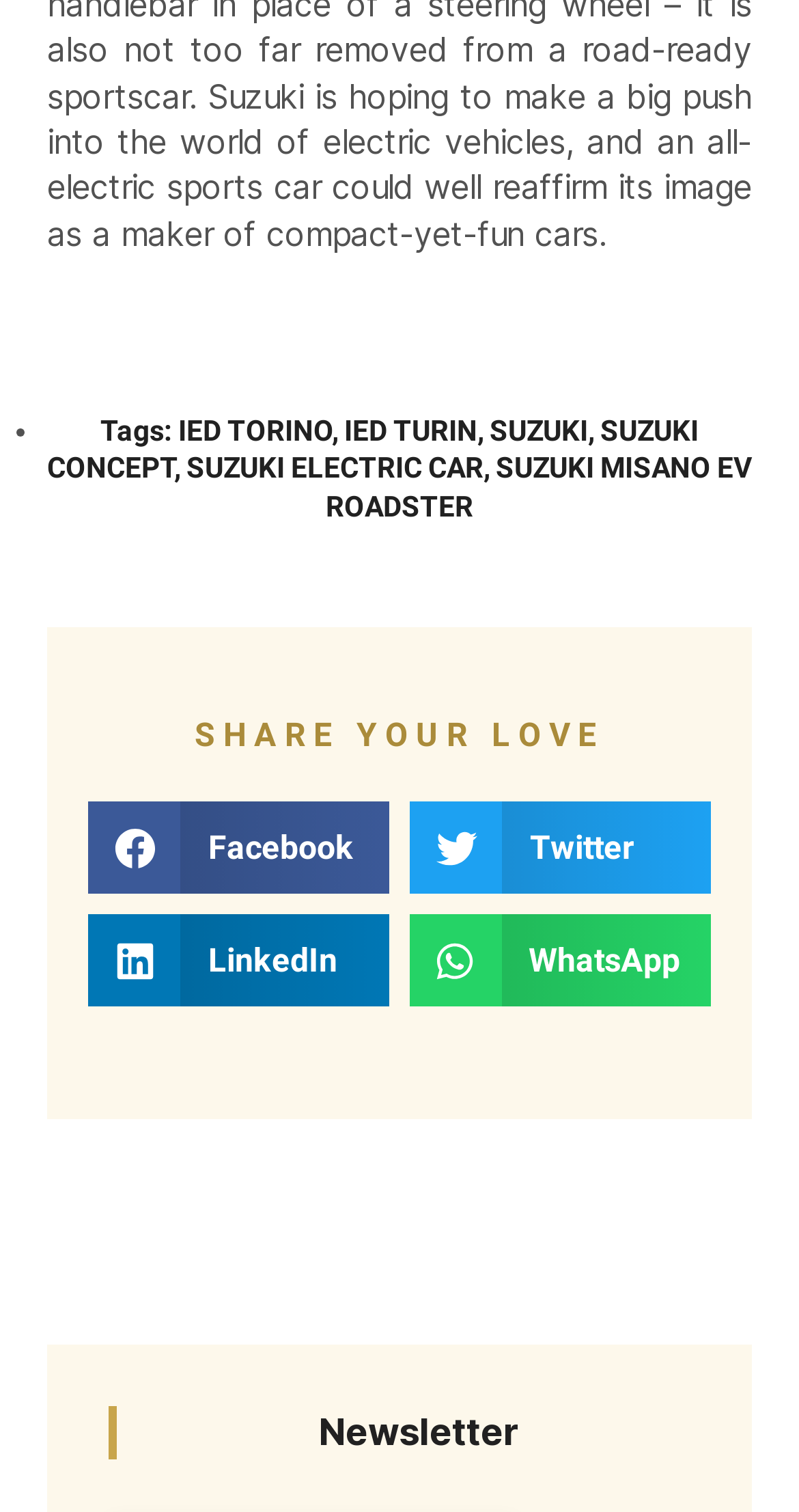Locate the bounding box coordinates of the element you need to click to accomplish the task described by this instruction: "Subscribe to Newsletter".

[0.399, 0.933, 0.65, 0.962]